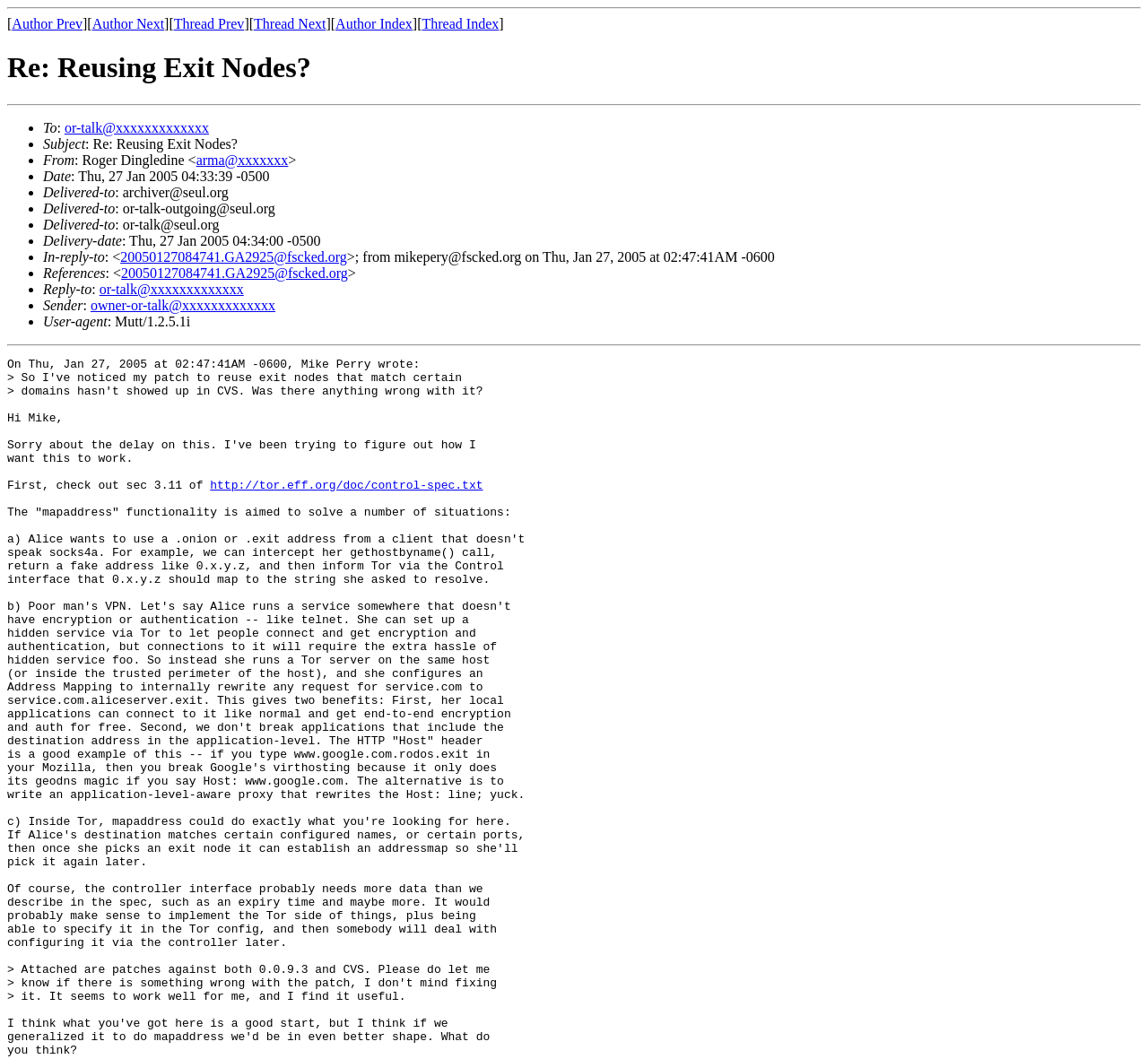What is the date of the email?
Answer the question with a single word or phrase derived from the image.

Thu, 27 Jan 2005 04:33:39 -0500